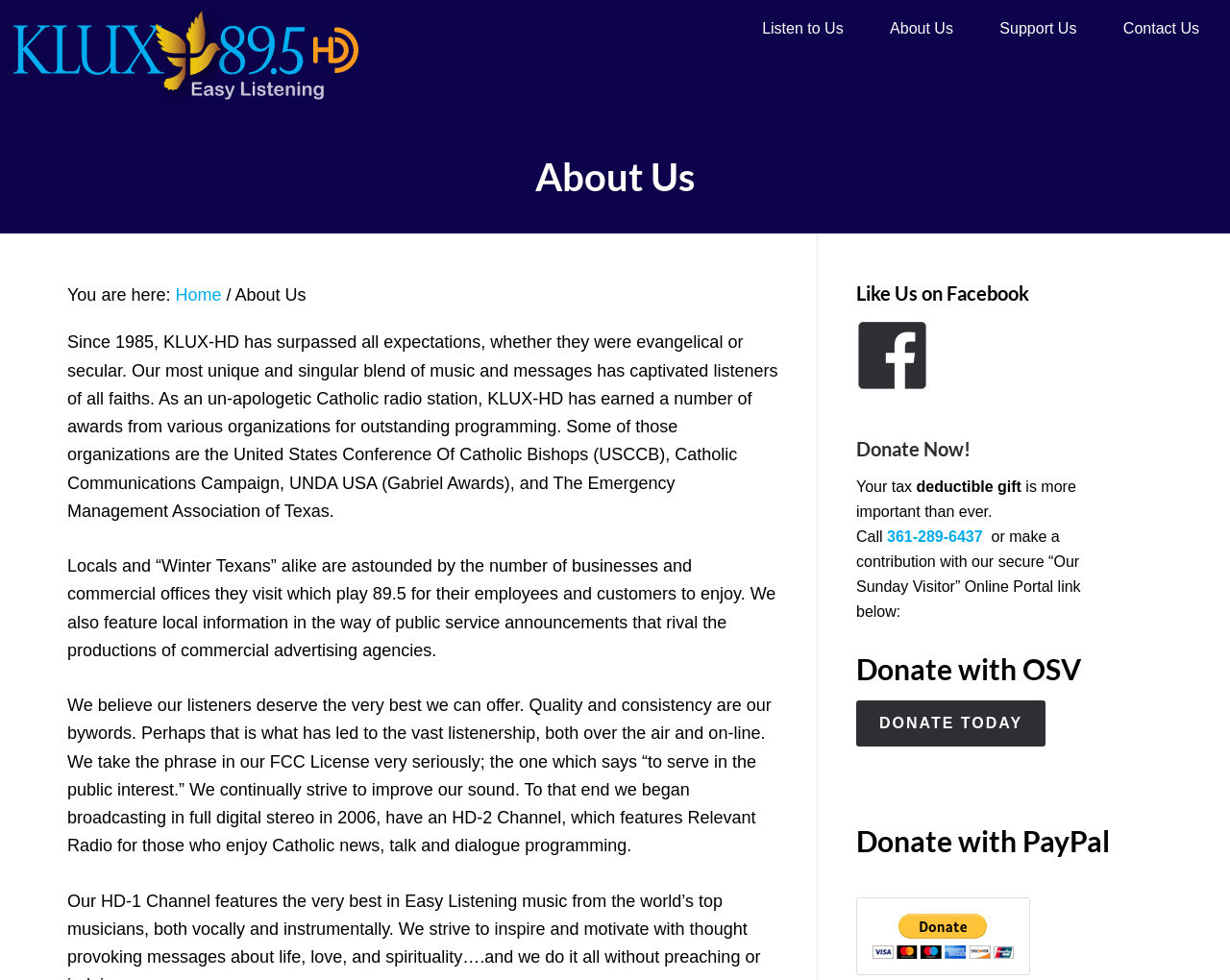Please give the bounding box coordinates of the area that should be clicked to fulfill the following instruction: "Click the 'Listen to Us' link". The coordinates should be in the format of four float numbers from 0 to 1, i.e., [left, top, right, bottom].

[0.602, 0.0, 0.703, 0.059]